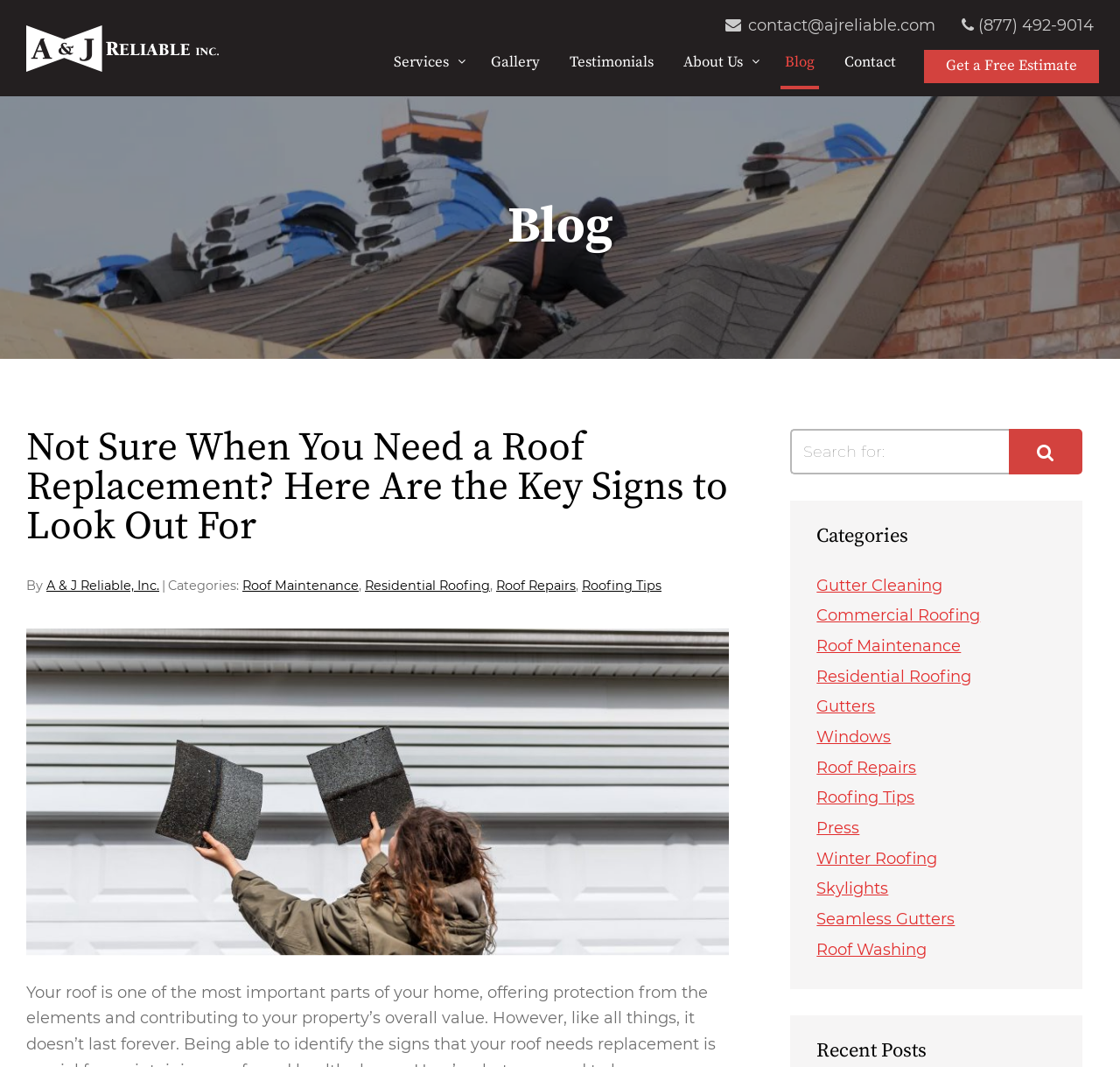Can you find the bounding box coordinates for the element to click on to achieve the instruction: "Read the latest blog post"?

[0.023, 0.402, 0.651, 0.513]